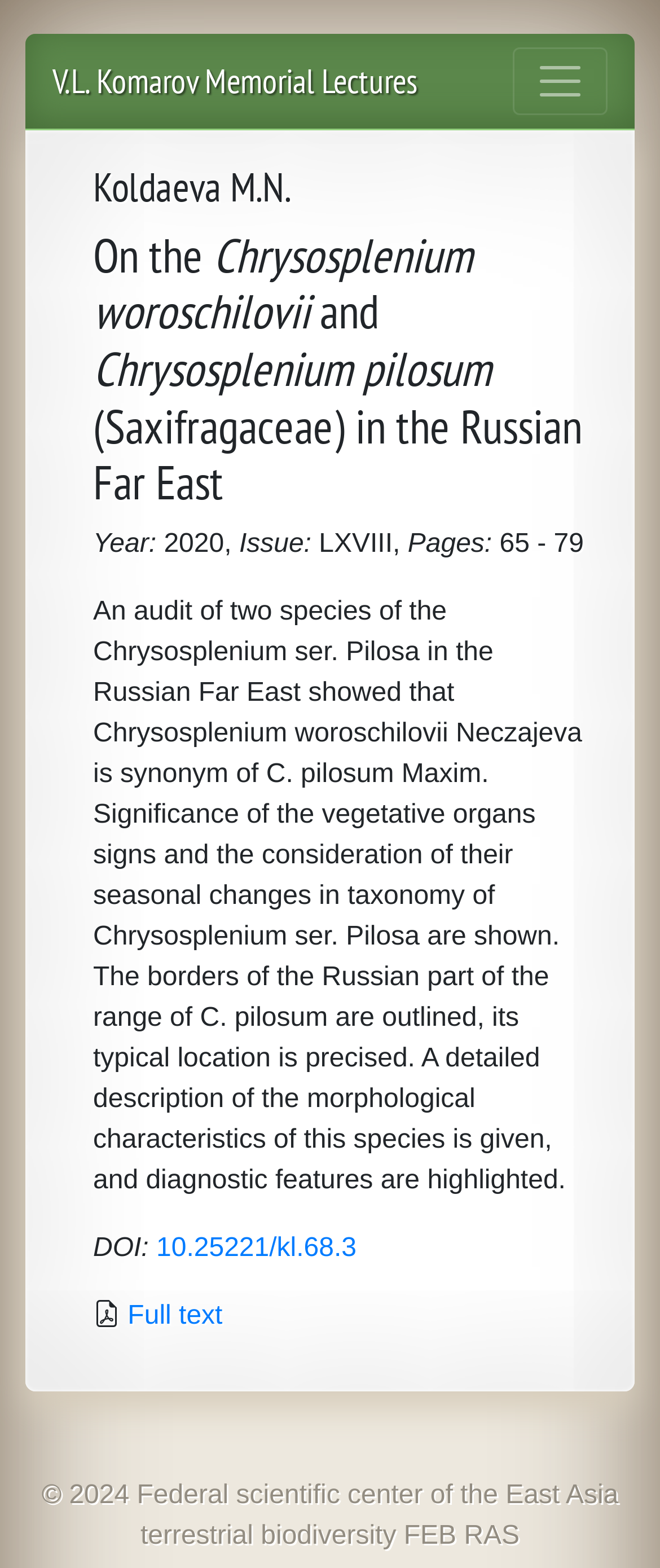Determine the bounding box for the described UI element: "V.L. Komarov Memorial Lectures".

[0.079, 0.03, 0.633, 0.073]